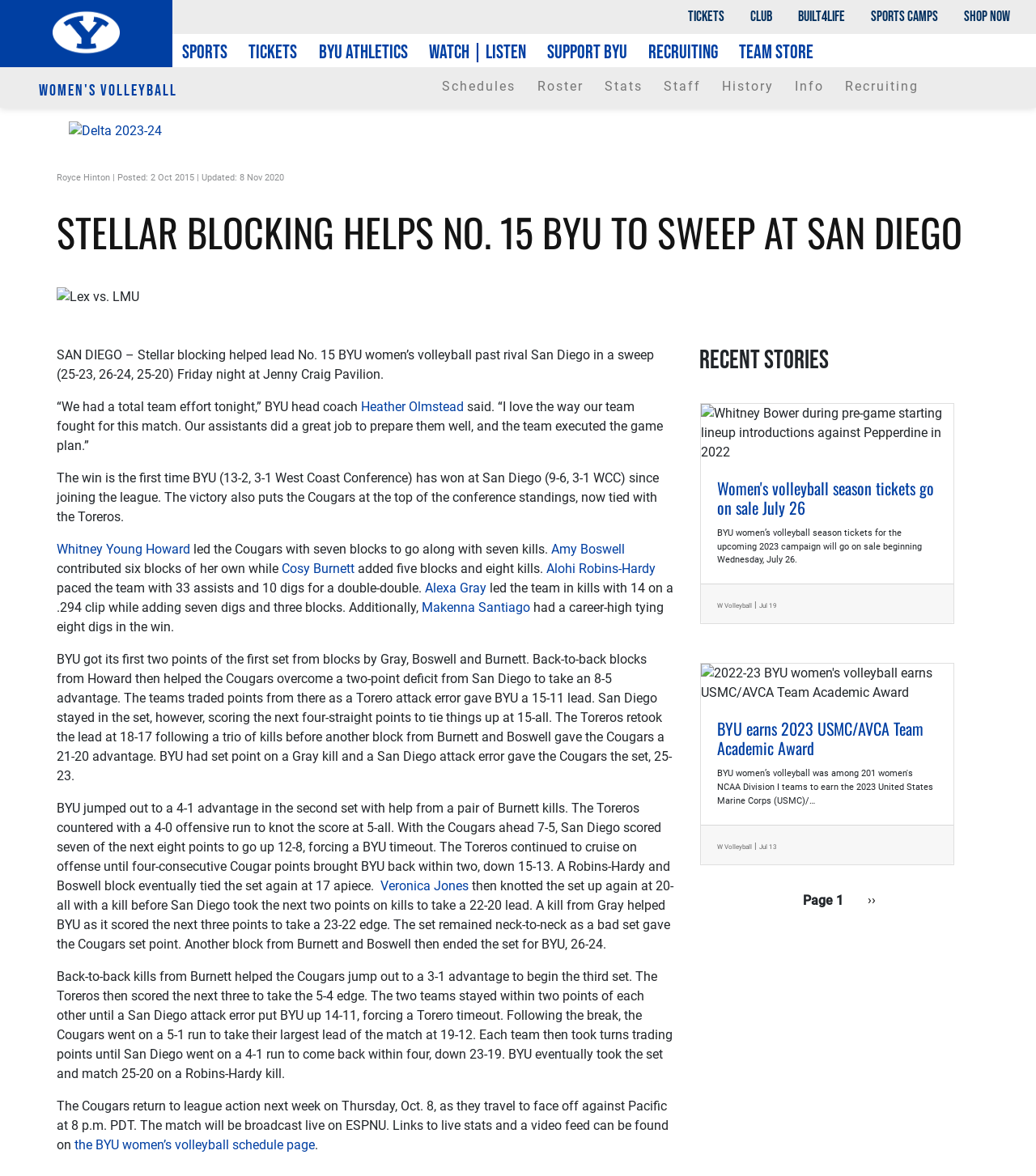Respond to the question with just a single word or phrase: 
Who is the head coach of BYU women's volleyball?

Heather Olmstead